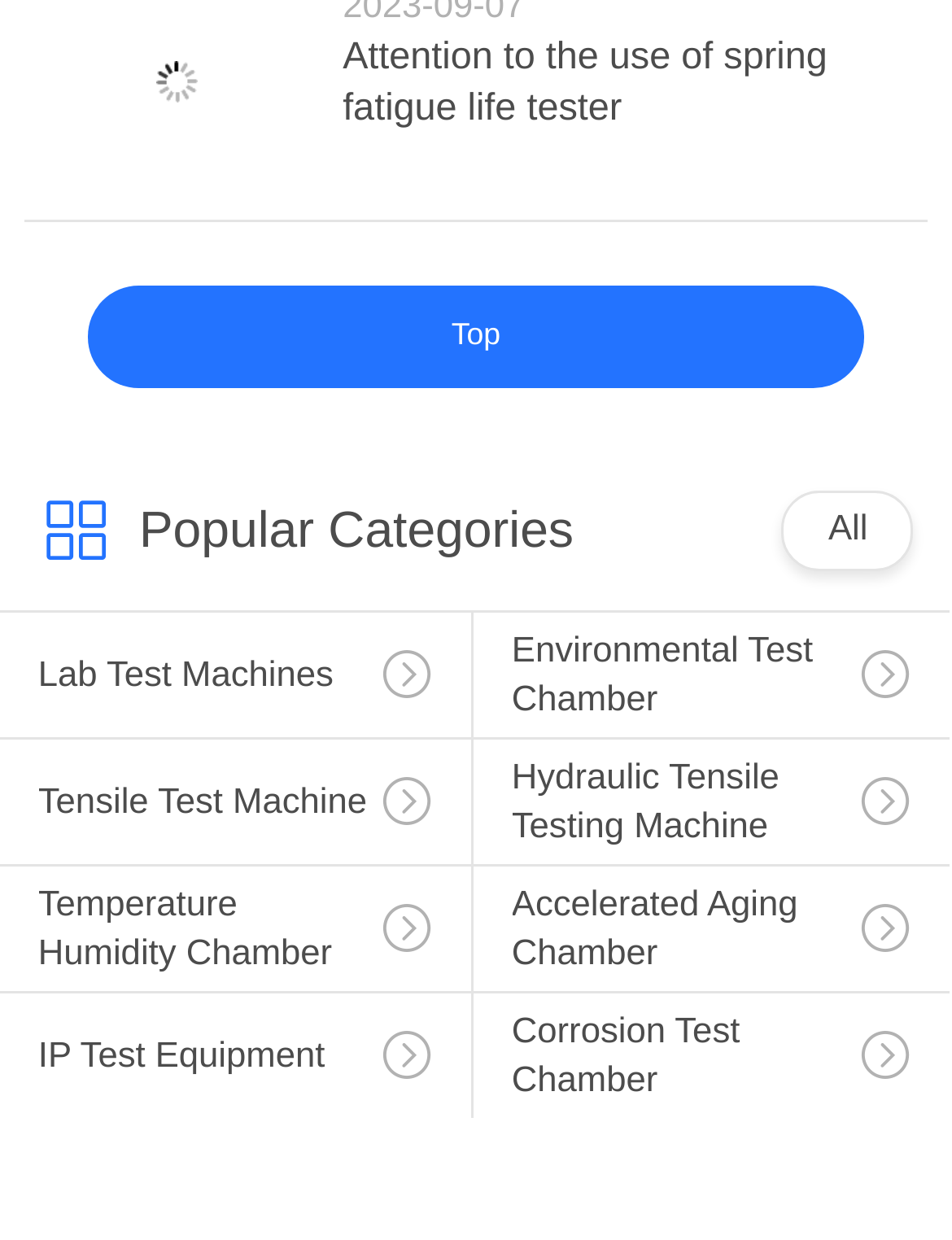Pinpoint the bounding box coordinates of the element you need to click to execute the following instruction: "Explore IP Test Equipment". The bounding box should be represented by four float numbers between 0 and 1, in the format [left, top, right, bottom].

[0.0, 0.802, 0.495, 0.947]